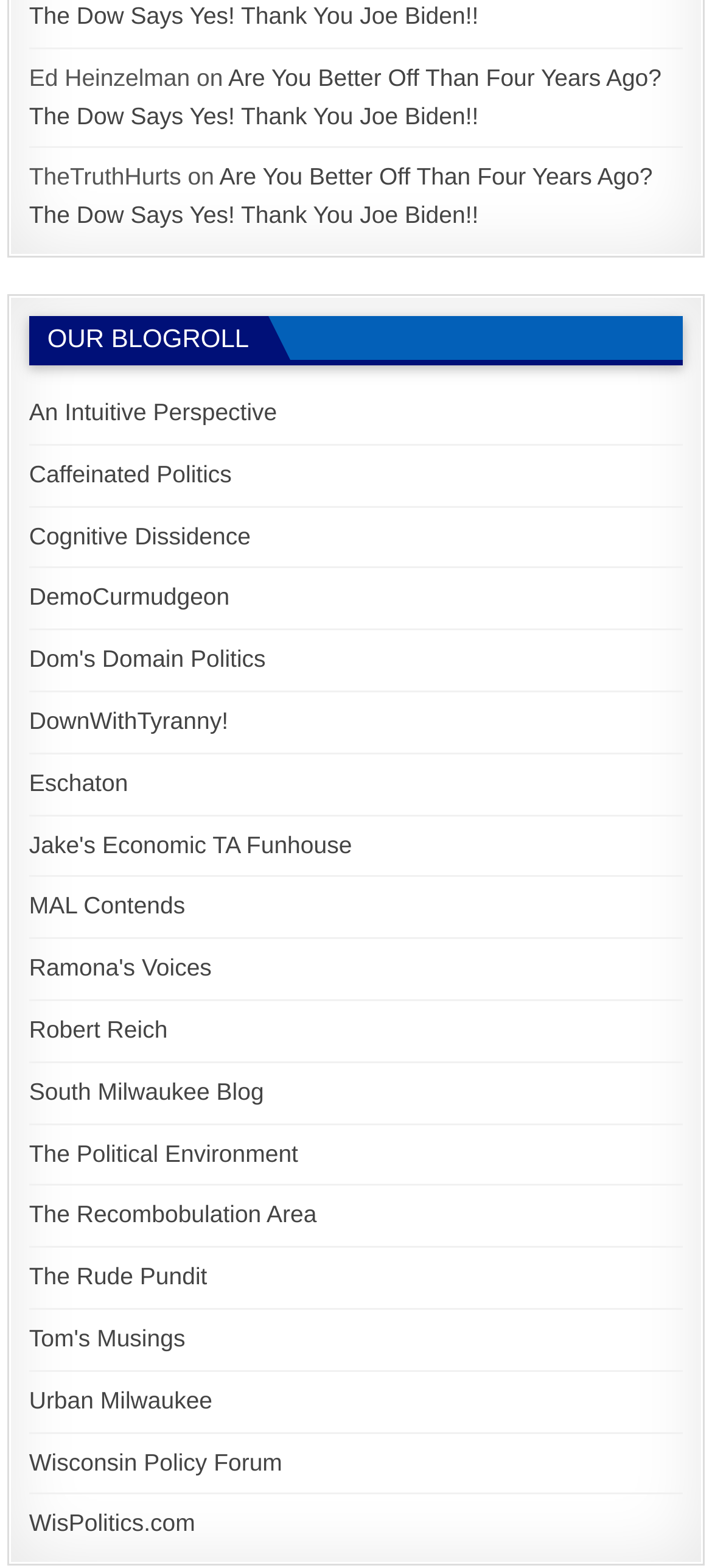Identify the bounding box of the UI element that matches this description: "Cognitive Dissidence".

[0.041, 0.333, 0.352, 0.35]